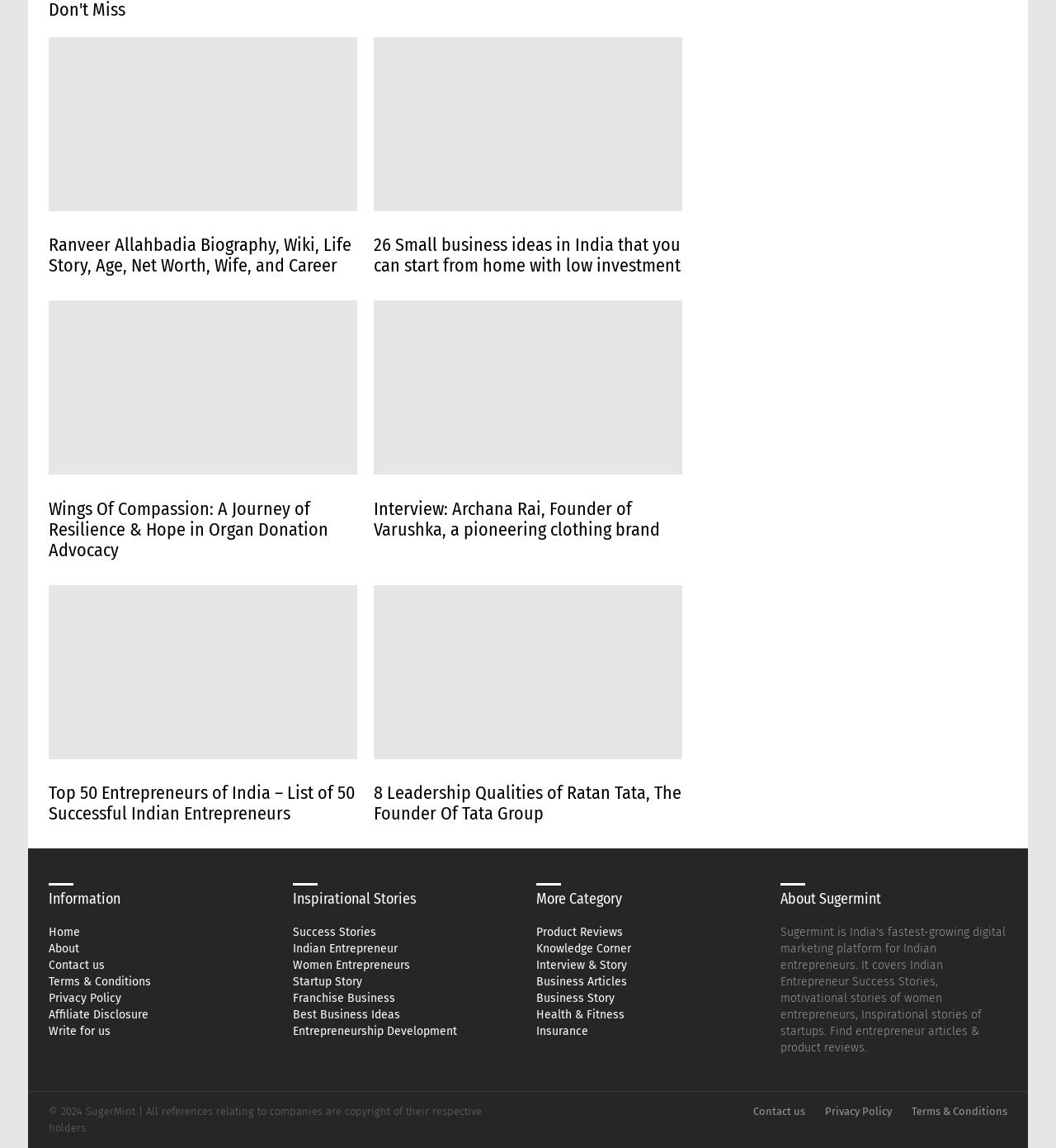Please locate the bounding box coordinates of the element that should be clicked to complete the given instruction: "Go to the Home page".

[0.046, 0.806, 0.261, 0.819]